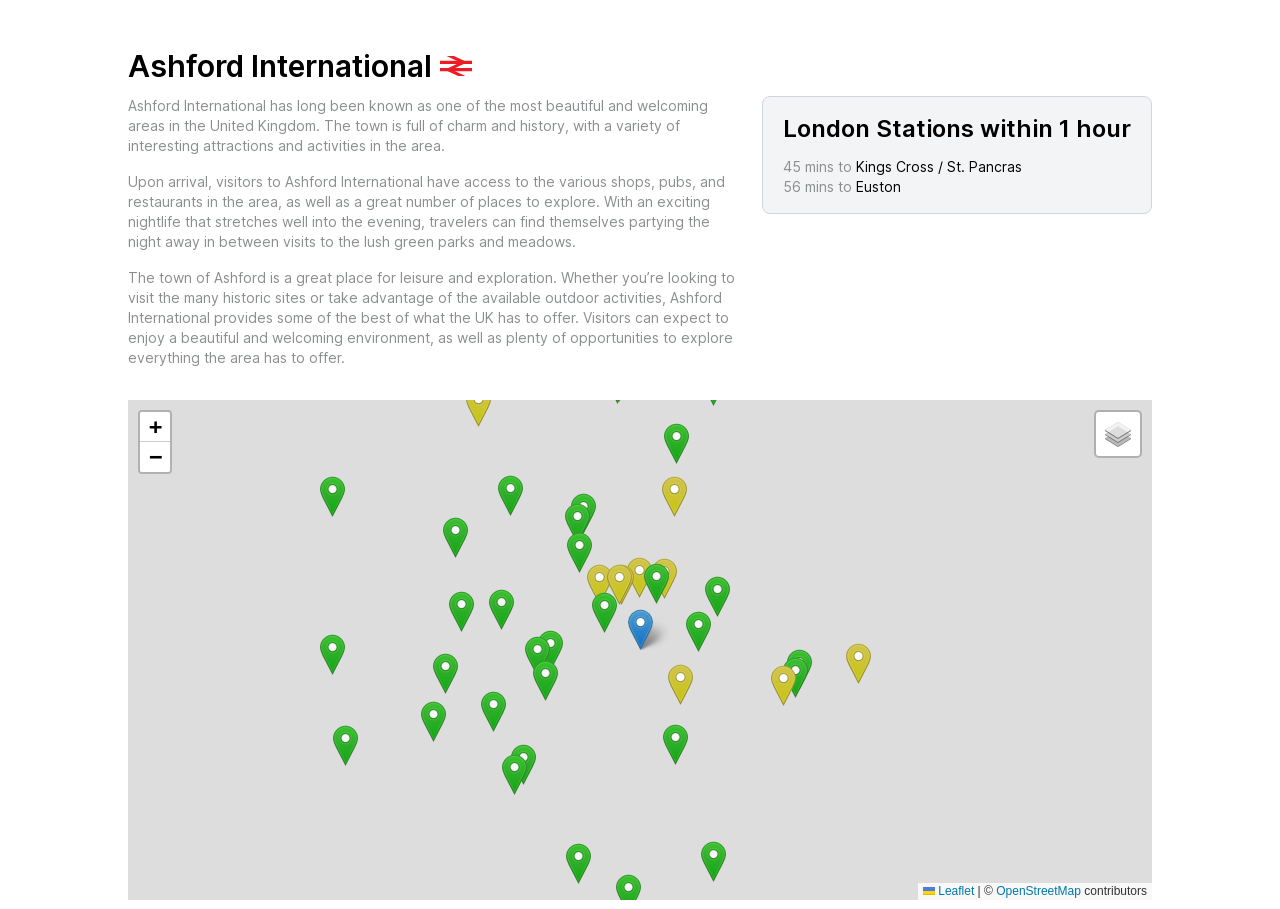Use a single word or phrase to answer the following:
What is the name of the railway station associated with the National Rail image?

Ashford International